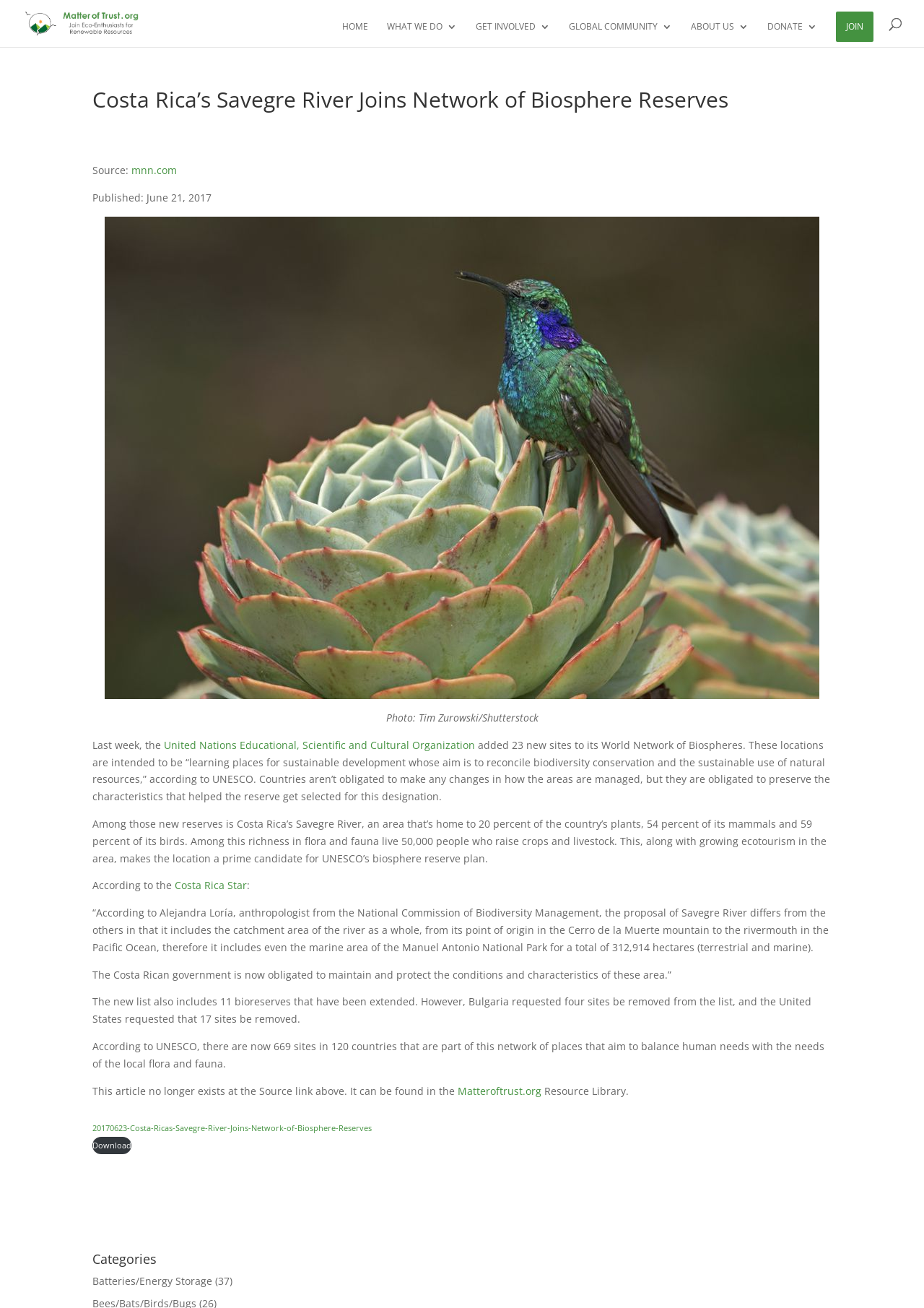Identify the bounding box coordinates necessary to click and complete the given instruction: "Visit the Matter of Trust Archive website".

[0.027, 0.012, 0.182, 0.022]